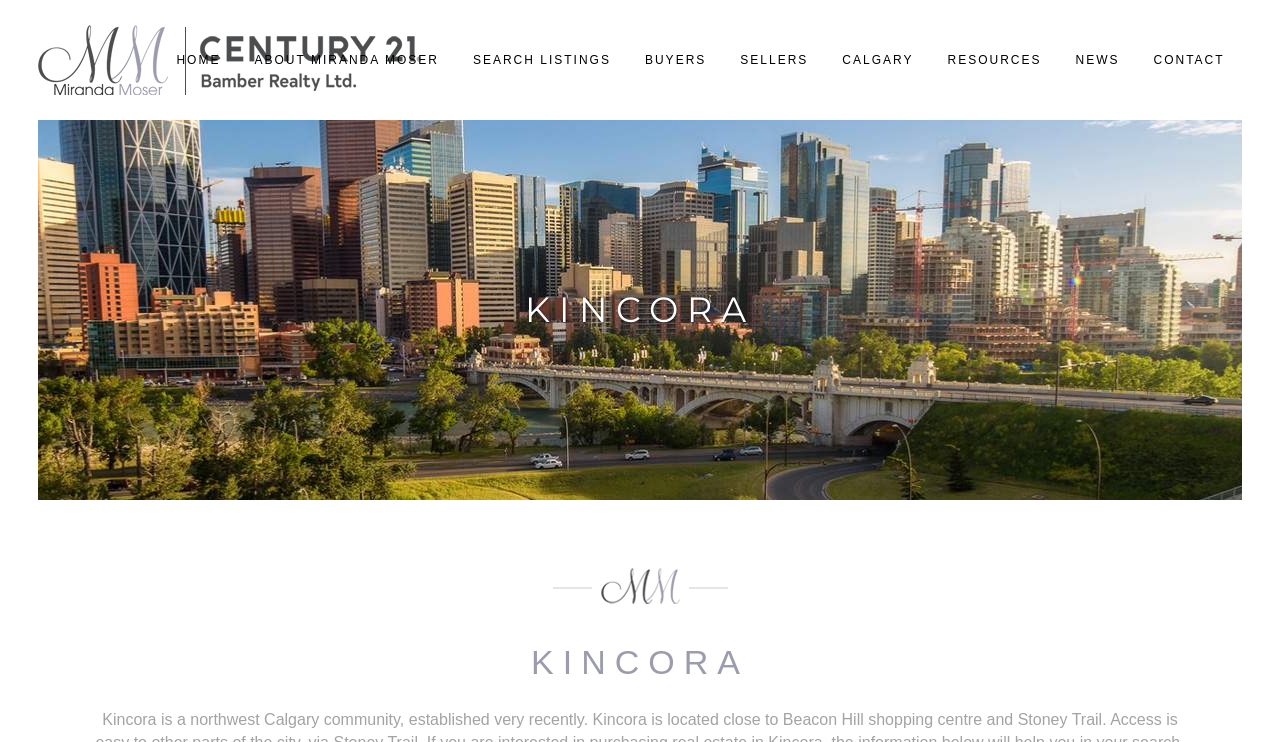How many logo images are on the webpage?
Using the visual information, reply with a single word or short phrase.

5